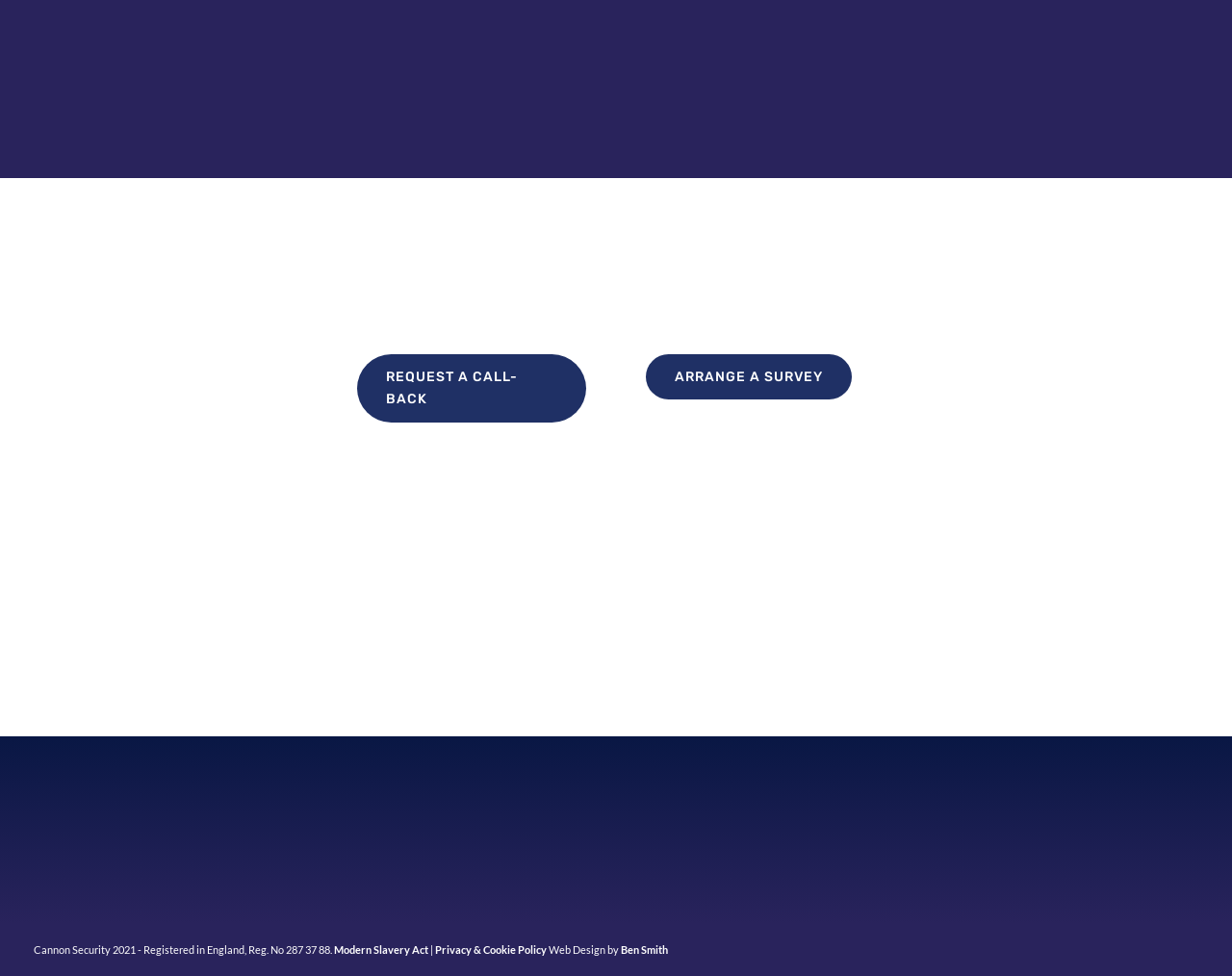Please give a succinct answer to the question in one word or phrase:
What is the company's phone number in Bristol?

0117 9748 999